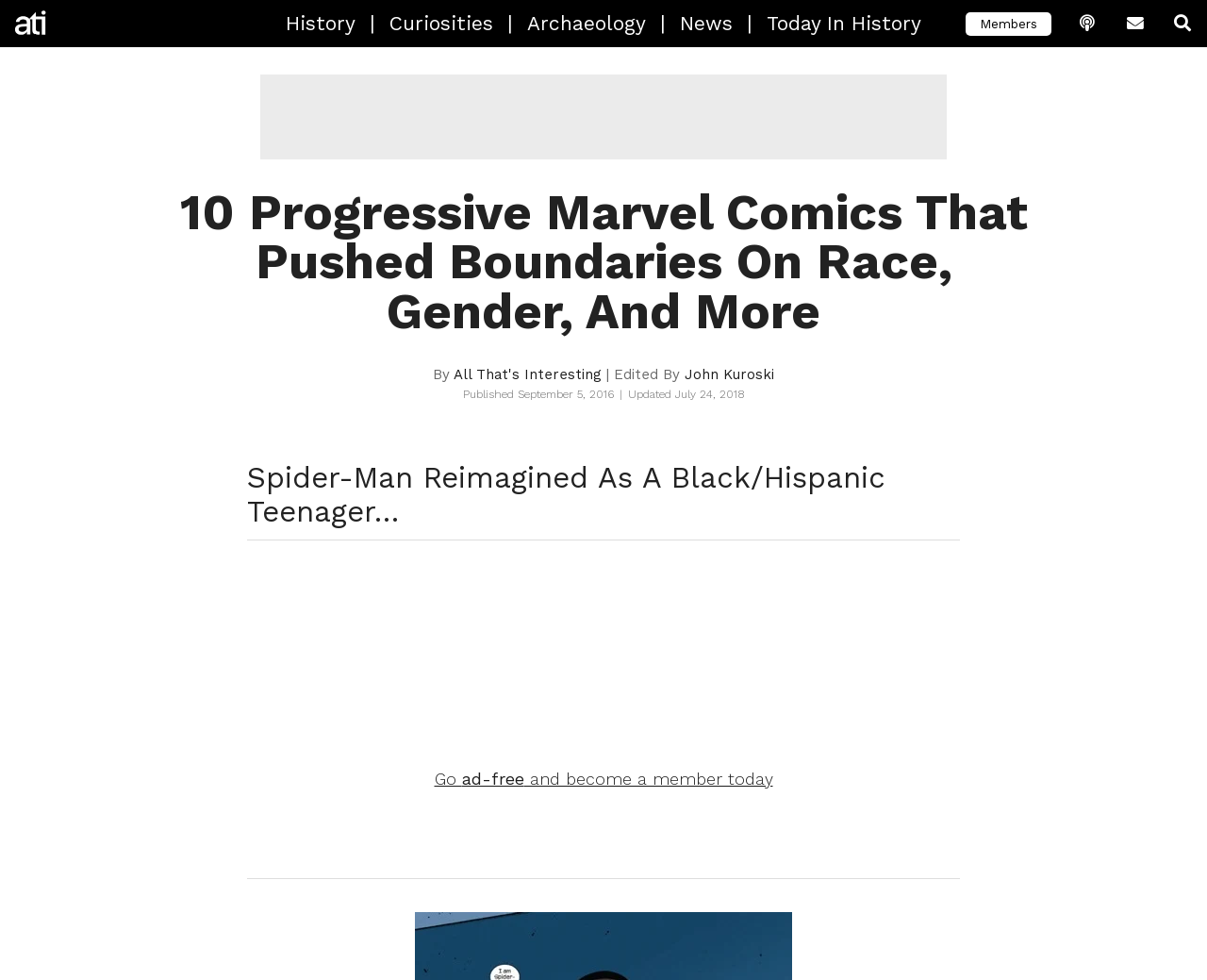Using the description "Podcast", locate and provide the bounding box of the UI element.

[0.883, 0.0, 0.922, 0.048]